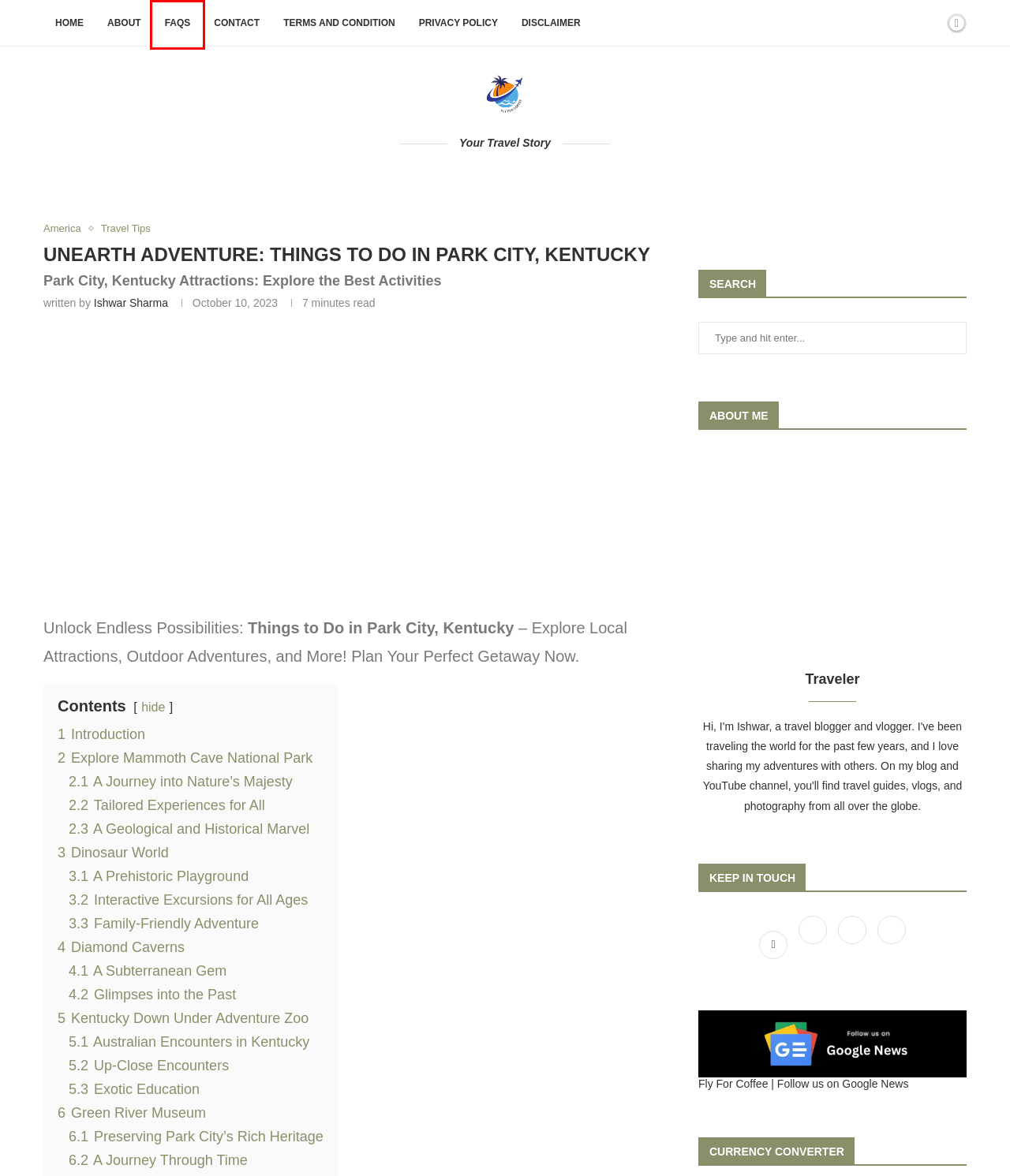Review the webpage screenshot and focus on the UI element within the red bounding box. Select the best-matching webpage description for the new webpage that follows after clicking the highlighted element. Here are the candidates:
A. Contact - Fly For Coffee | The Backpack Diaries | Best Travel Tips, Destinations & More
B. Bookmark Subscription Management
C. Ishwar Sharma - Fly For Coffee | The Backpack Diaries | Best Travel Tips, Destinations & More
D. FAQs - Fly For Coffee | The Backpack Diaries | Best Travel Tips, Destinations & More
E. Terms And Condition
F. Fly For Coffee | The Backpack Diaries | Best Travel Tips, Destinations & More
G. America - Discover America's Charm
H. Disclaimer - Fly For Coffee | The Backpack Diaries | Best Travel Tips, Destinations & More

D